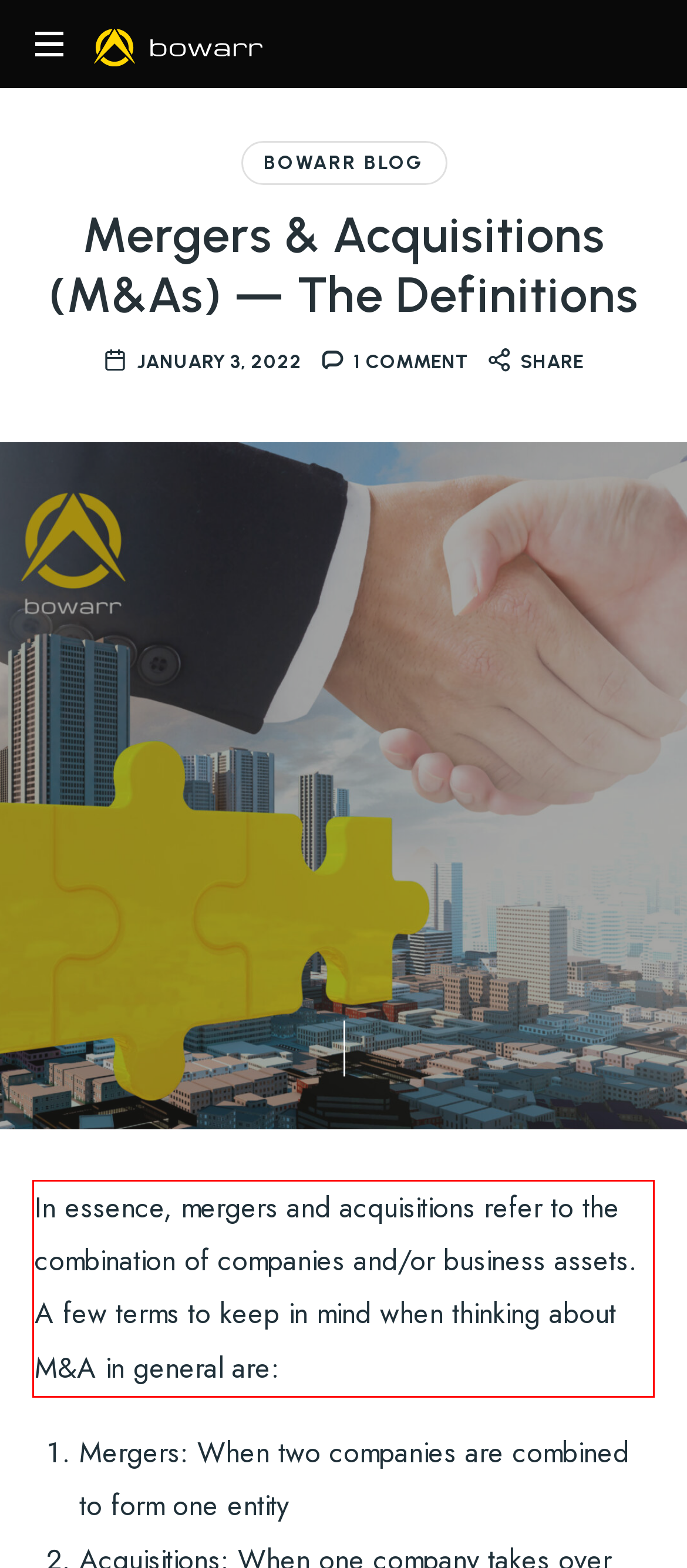Observe the screenshot of the webpage that includes a red rectangle bounding box. Conduct OCR on the content inside this red bounding box and generate the text.

In essence, mergers and acquisitions refer to the combination of companies and/or business assets. A few terms to keep in mind when thinking about M&A in general are: